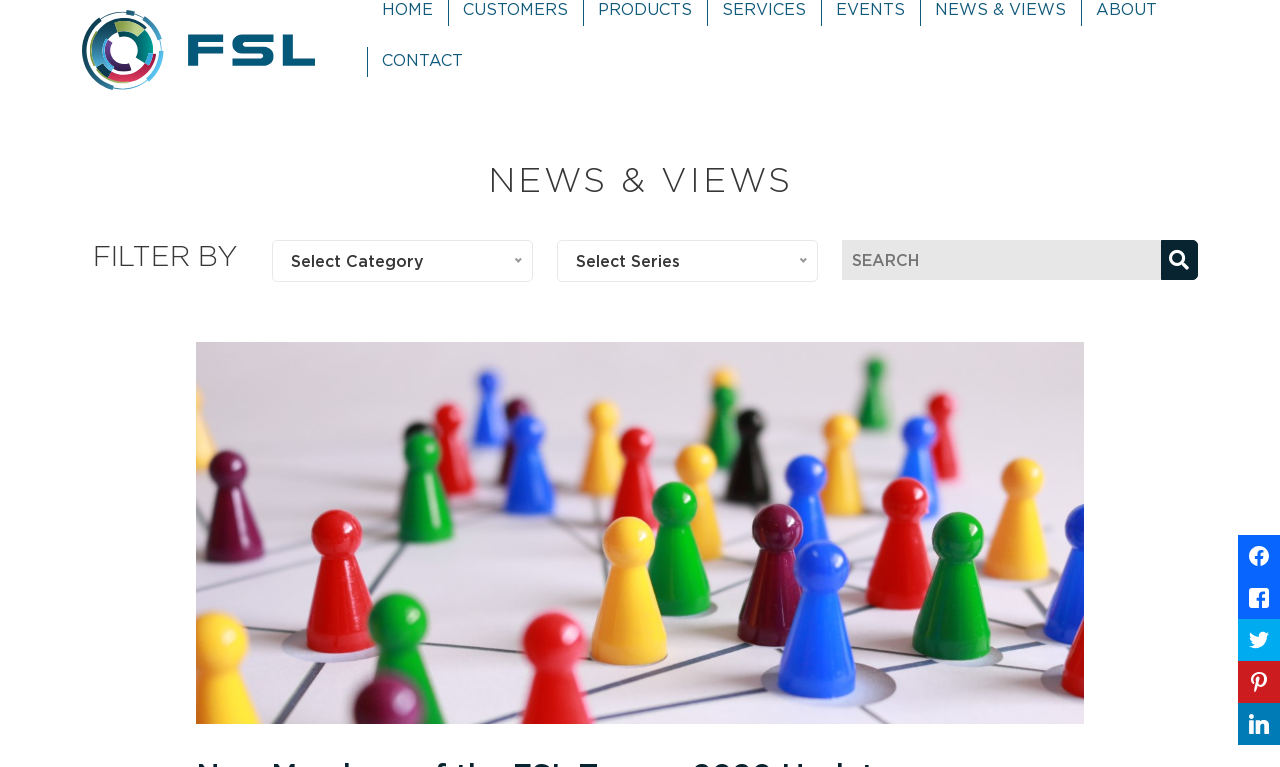What is the purpose of the search bar?
Look at the image and respond to the question as thoroughly as possible.

I looked at the search bar and its surrounding elements, and I found that it is accompanied by filters like 'FILTER BY' and categories like 'All Articles', 'CGiX', etc. This suggests that the search bar is meant to search for articles on the webpage.